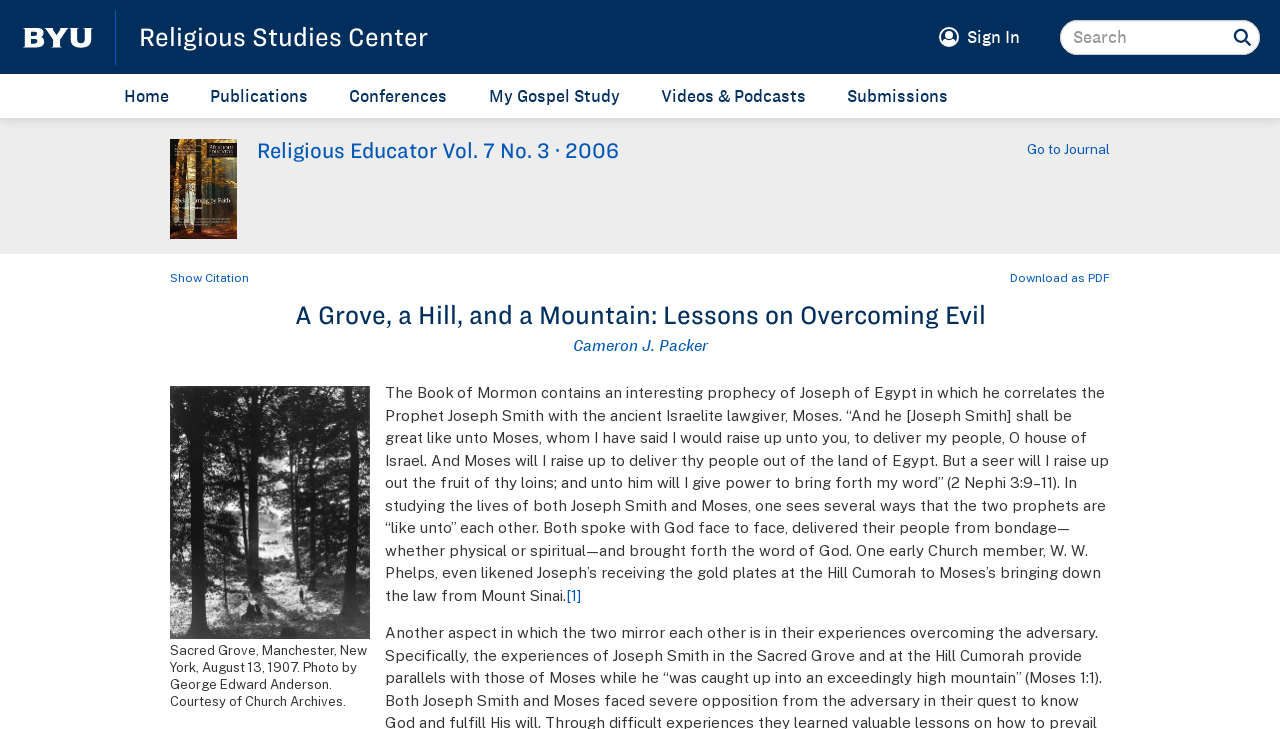Provide the bounding box coordinates of the section that needs to be clicked to accomplish the following instruction: "Sign in."

[0.755, 0.039, 0.797, 0.063]